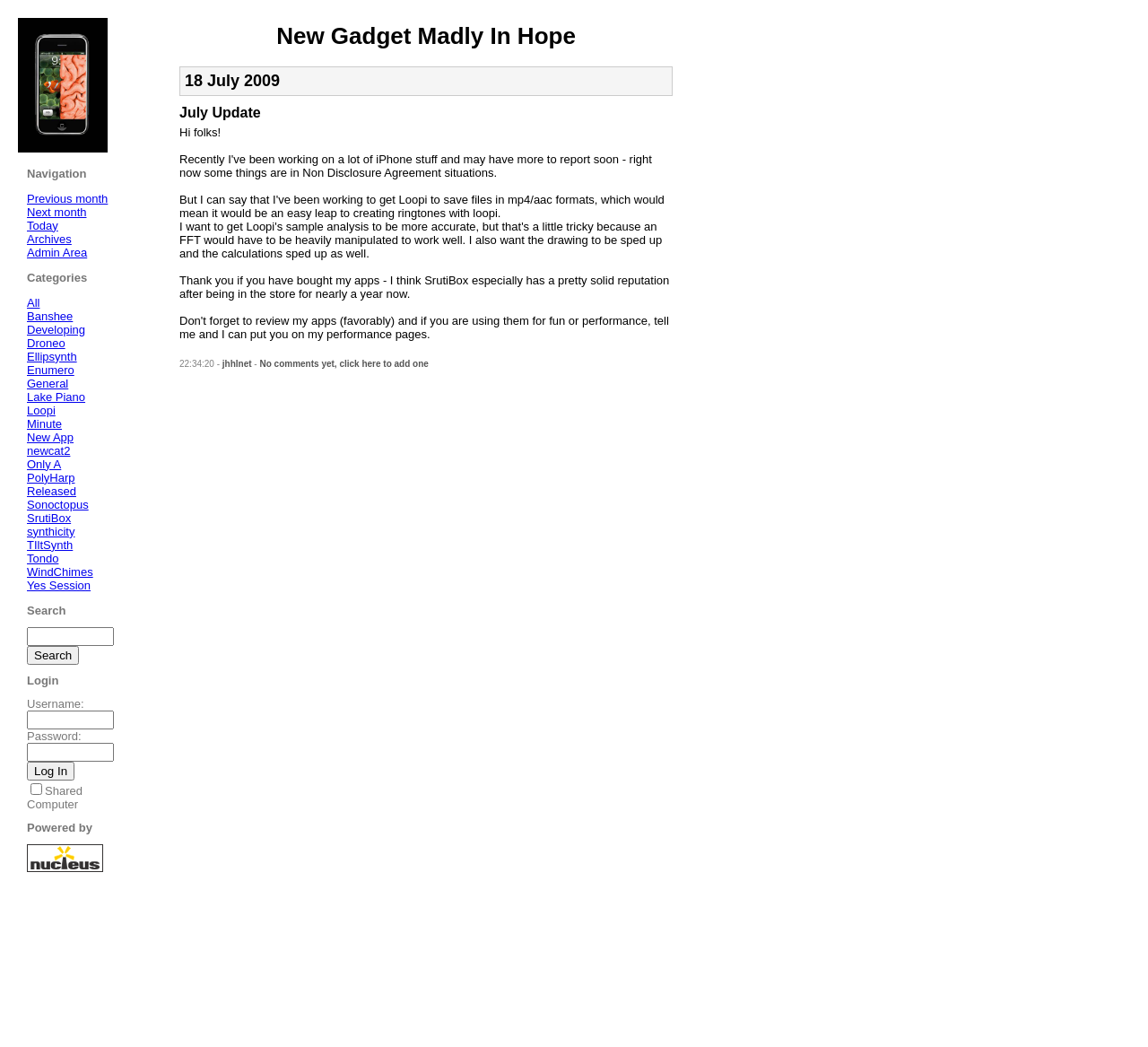Identify the bounding box coordinates of the clickable region required to complete the instruction: "Log in to the account". The coordinates should be given as four float numbers within the range of 0 and 1, i.e., [left, top, right, bottom].

[0.023, 0.728, 0.065, 0.746]